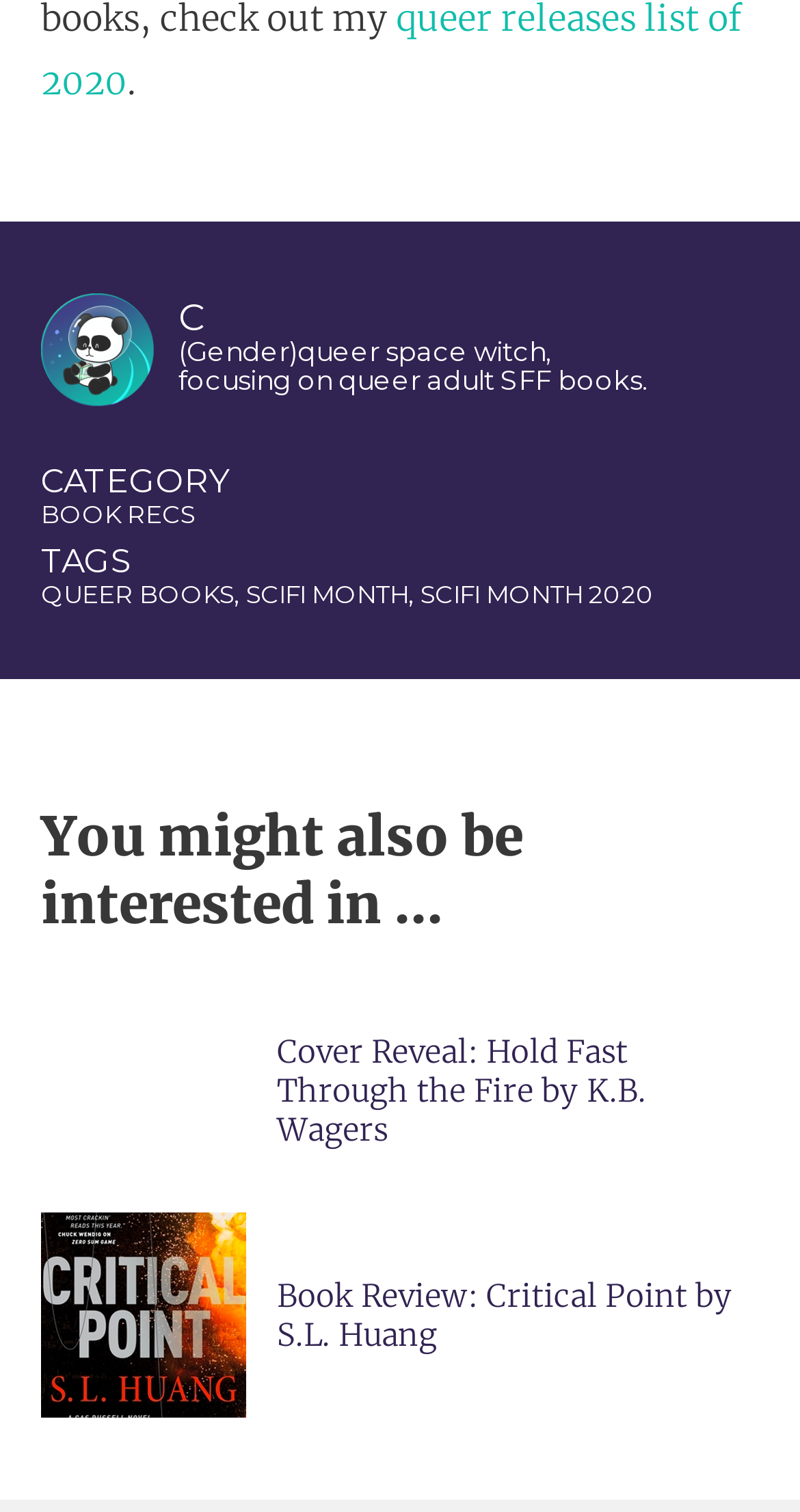Please answer the following query using a single word or phrase: 
What type of books does the author focus on?

Queer adult SFF books